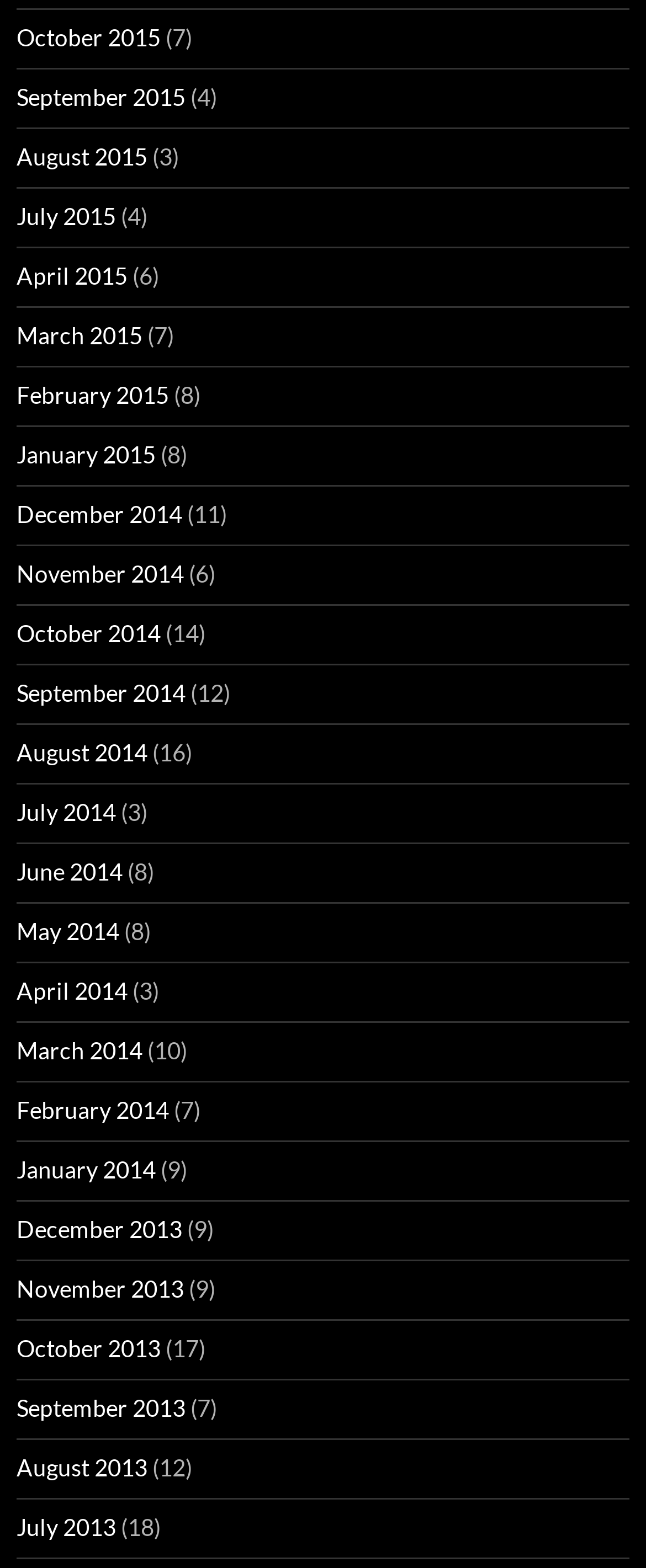What is the earliest month listed?
Give a single word or phrase as your answer by examining the image.

December 2013